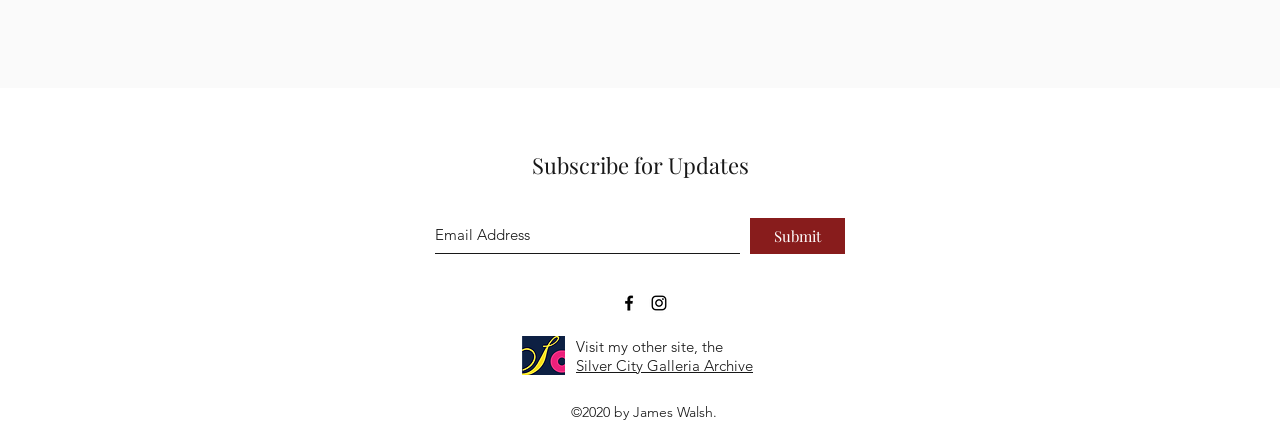Given the description of the UI element: "name="submit" value="Submit Comment"", predict the bounding box coordinates in the form of [left, top, right, bottom], with each value being a float between 0 and 1.

None